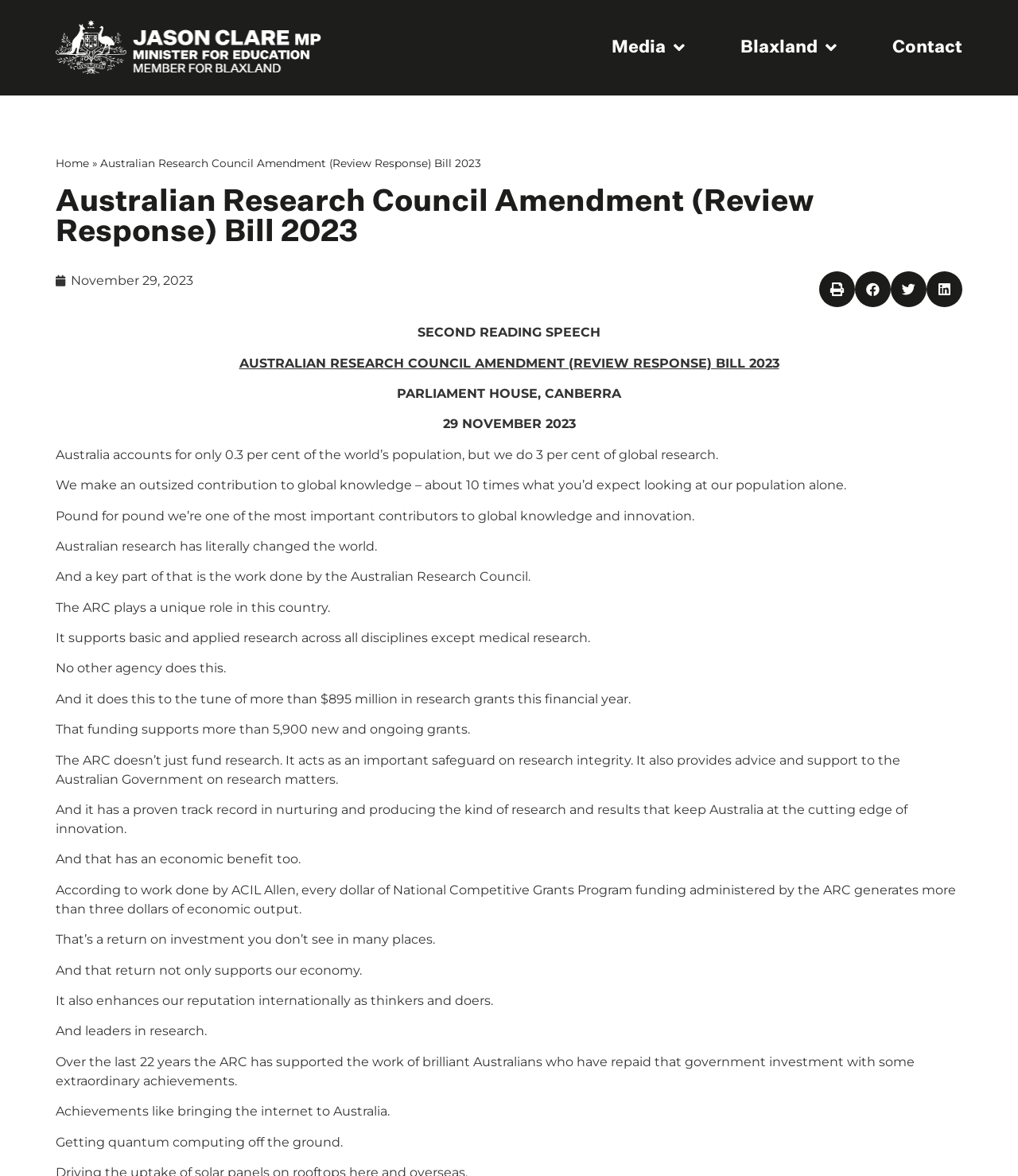Can you find the bounding box coordinates for the element to click on to achieve the instruction: "Click the 'Share on facebook' button"?

[0.84, 0.231, 0.875, 0.261]